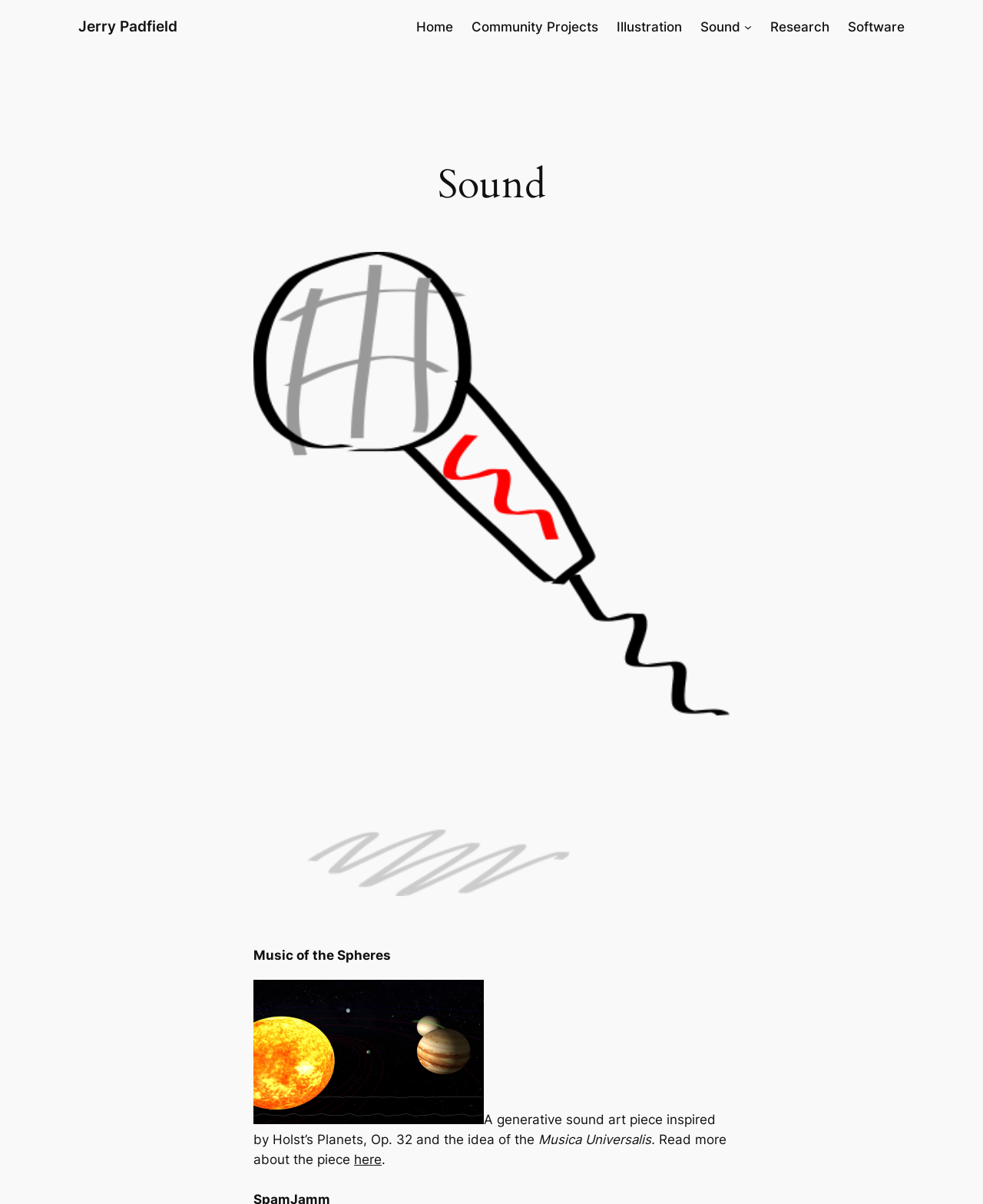Identify the bounding box coordinates of the region that needs to be clicked to carry out this instruction: "Go to Community Projects". Provide these coordinates as four float numbers ranging from 0 to 1, i.e., [left, top, right, bottom].

[0.48, 0.014, 0.609, 0.031]